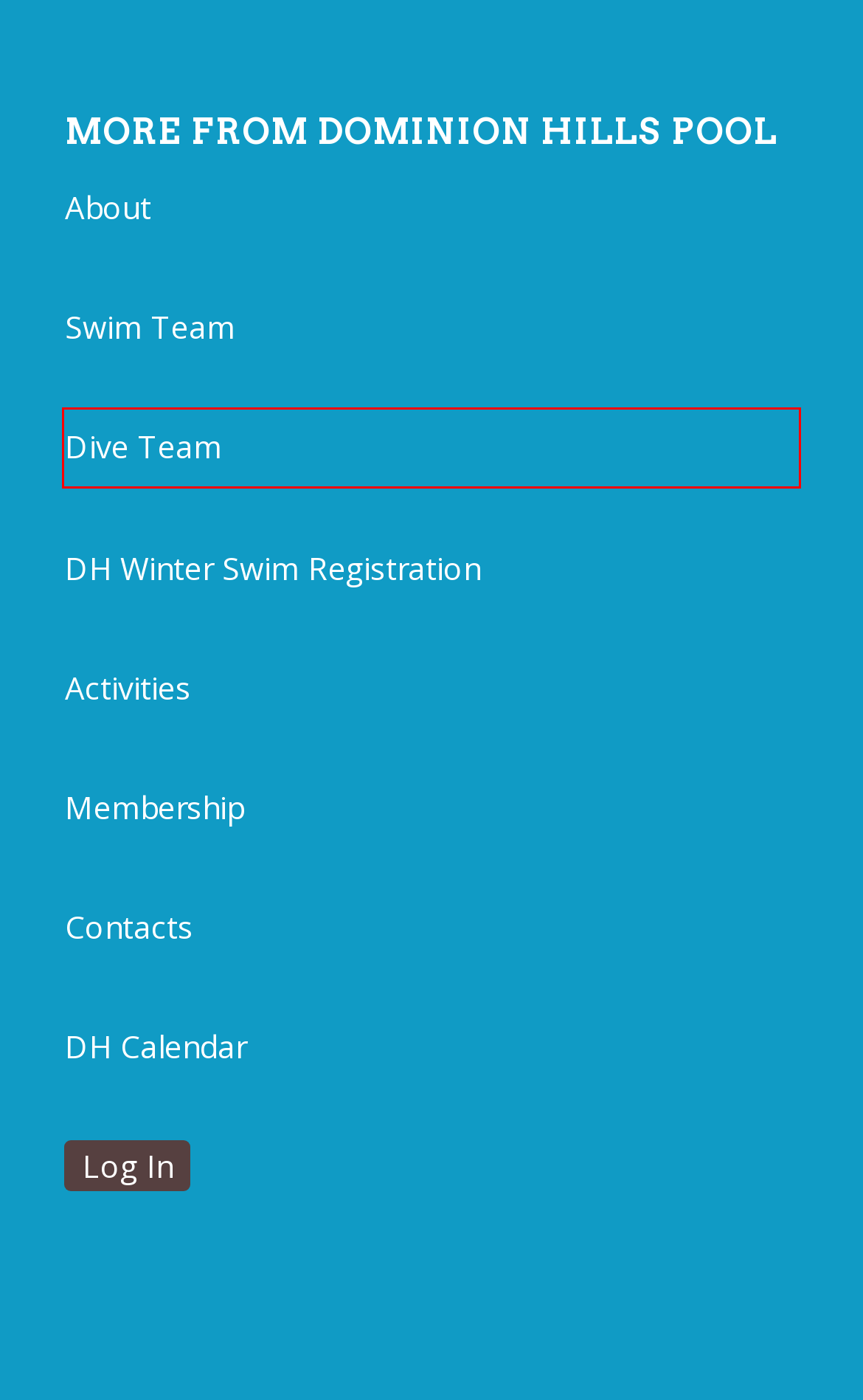You are looking at a screenshot of a webpage with a red bounding box around an element. Determine the best matching webpage description for the new webpage resulting from clicking the element in the red bounding box. Here are the descriptions:
A. DH Winter Swim Registration – Dominion Hills Pool
B. Home - Dominion Hills Diving
C. Membership – Dominion Hills Pool
D. Swim Club Management Software
E. Contacts – Dominion Hills Pool
F. Facility-Related Documents – Dominion Hills Pool
G. Activities – Dominion Hills Pool
H. About – Dominion Hills Pool

B